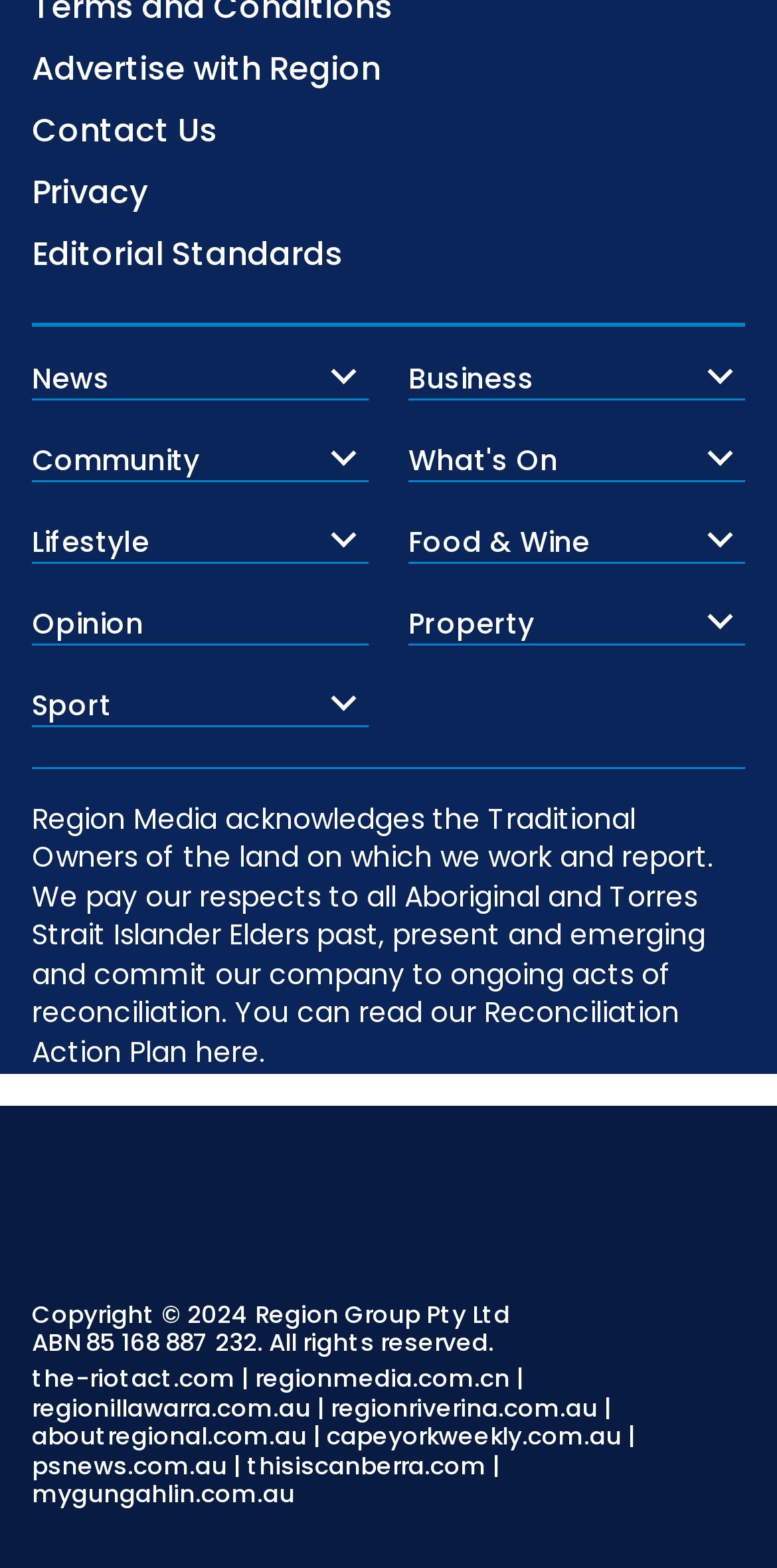Please give a succinct answer using a single word or phrase:
What is the name of the sister website mentioned at the bottom of the webpage?

the-riotact.com